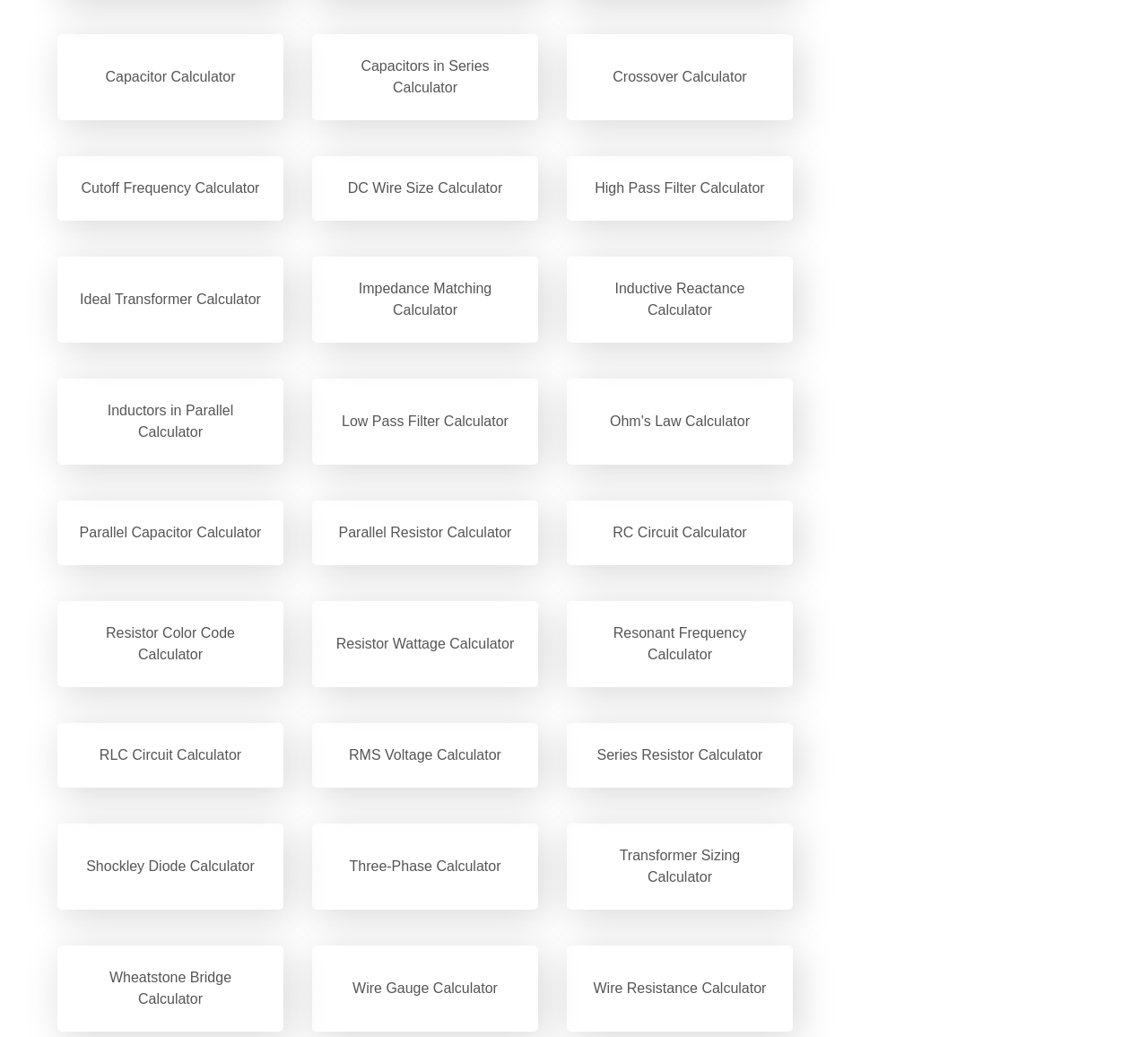Find the bounding box coordinates for the element described here: "Krajec Patent Offices".

None